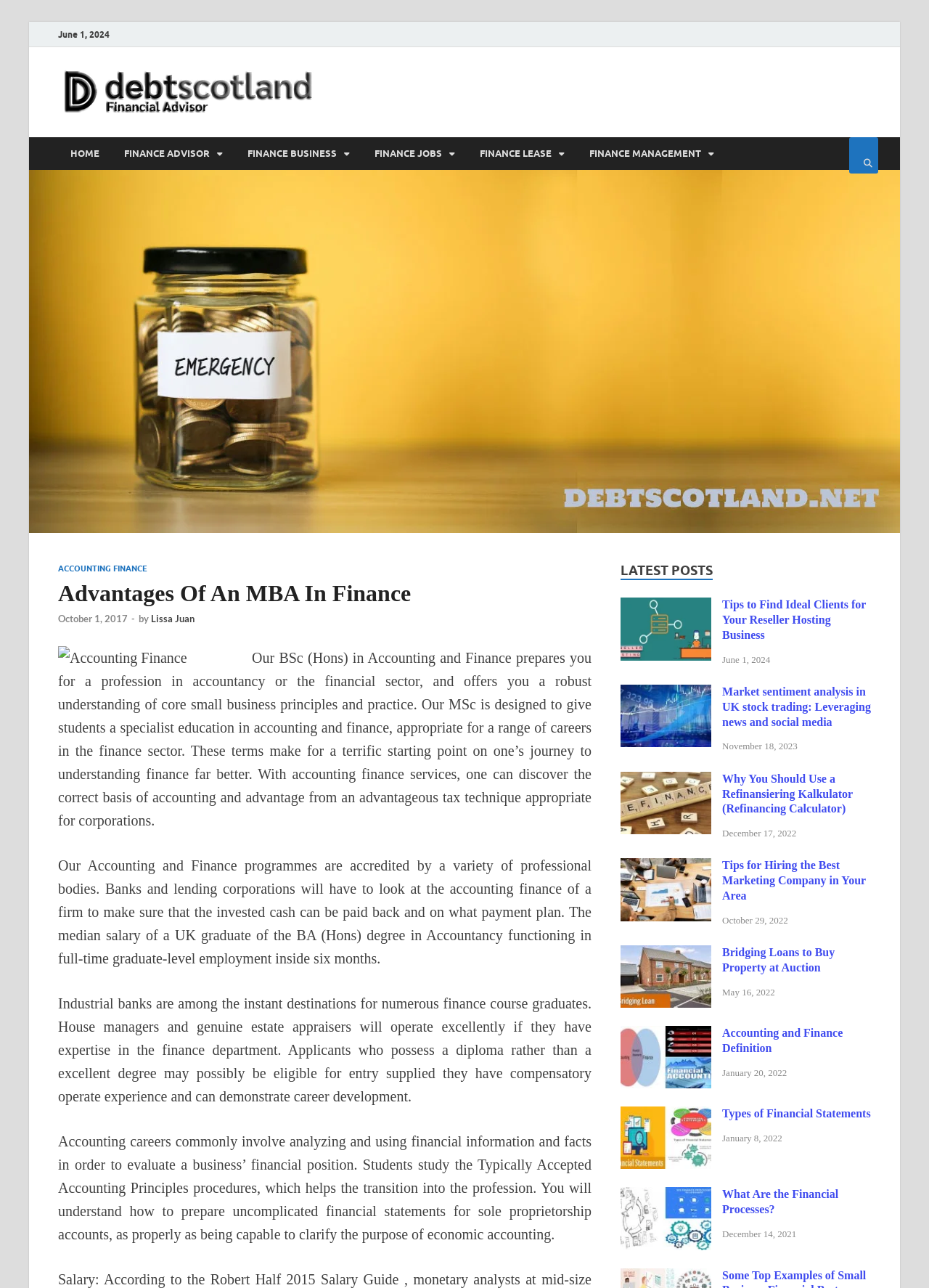Find and provide the bounding box coordinates for the UI element described with: "Debtscotland.net".

[0.354, 0.063, 0.598, 0.089]